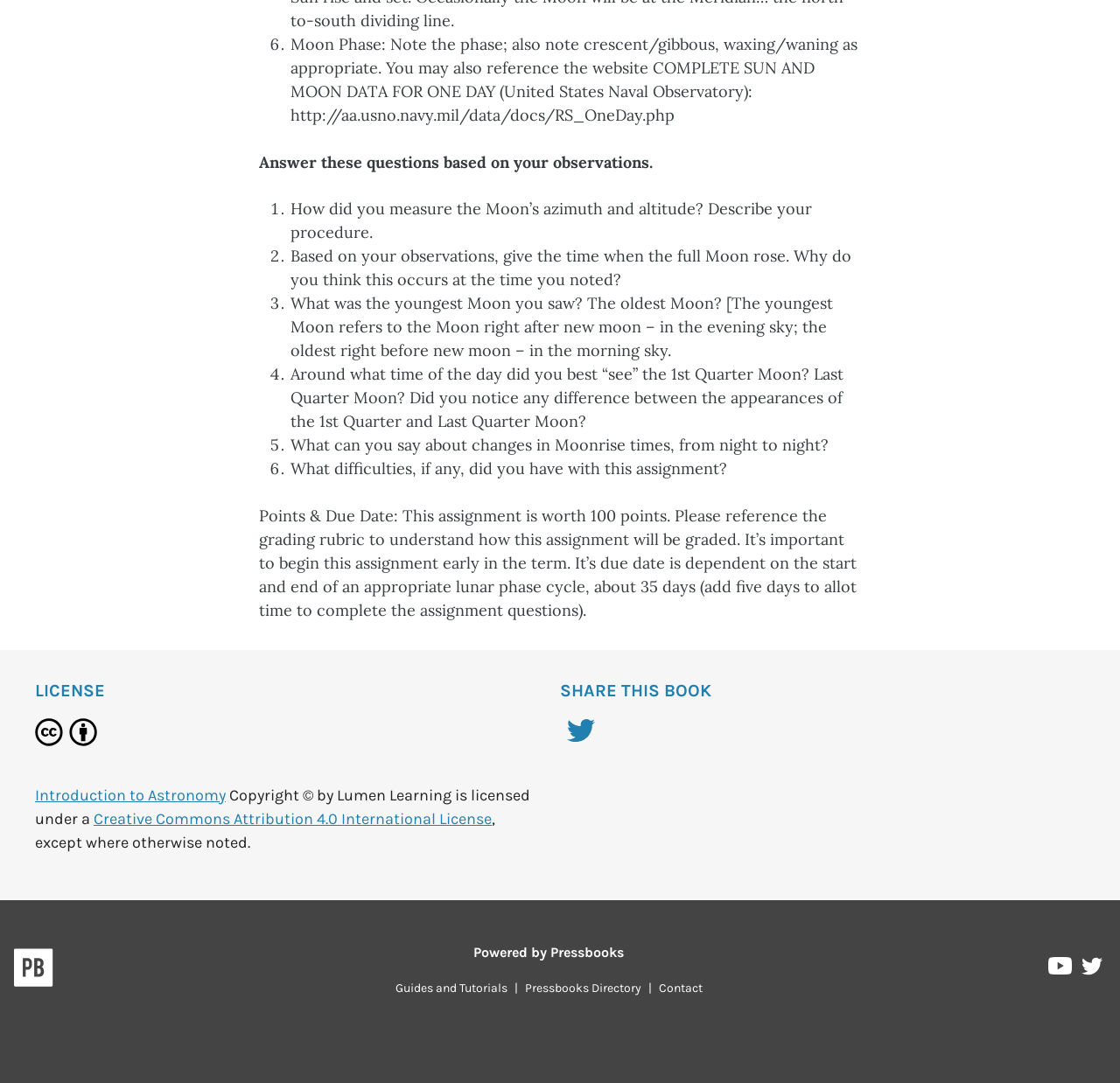Please locate the bounding box coordinates of the element's region that needs to be clicked to follow the instruction: "Click the 'Contact' link". The bounding box coordinates should be provided as four float numbers between 0 and 1, i.e., [left, top, right, bottom].

[0.582, 0.905, 0.633, 0.919]